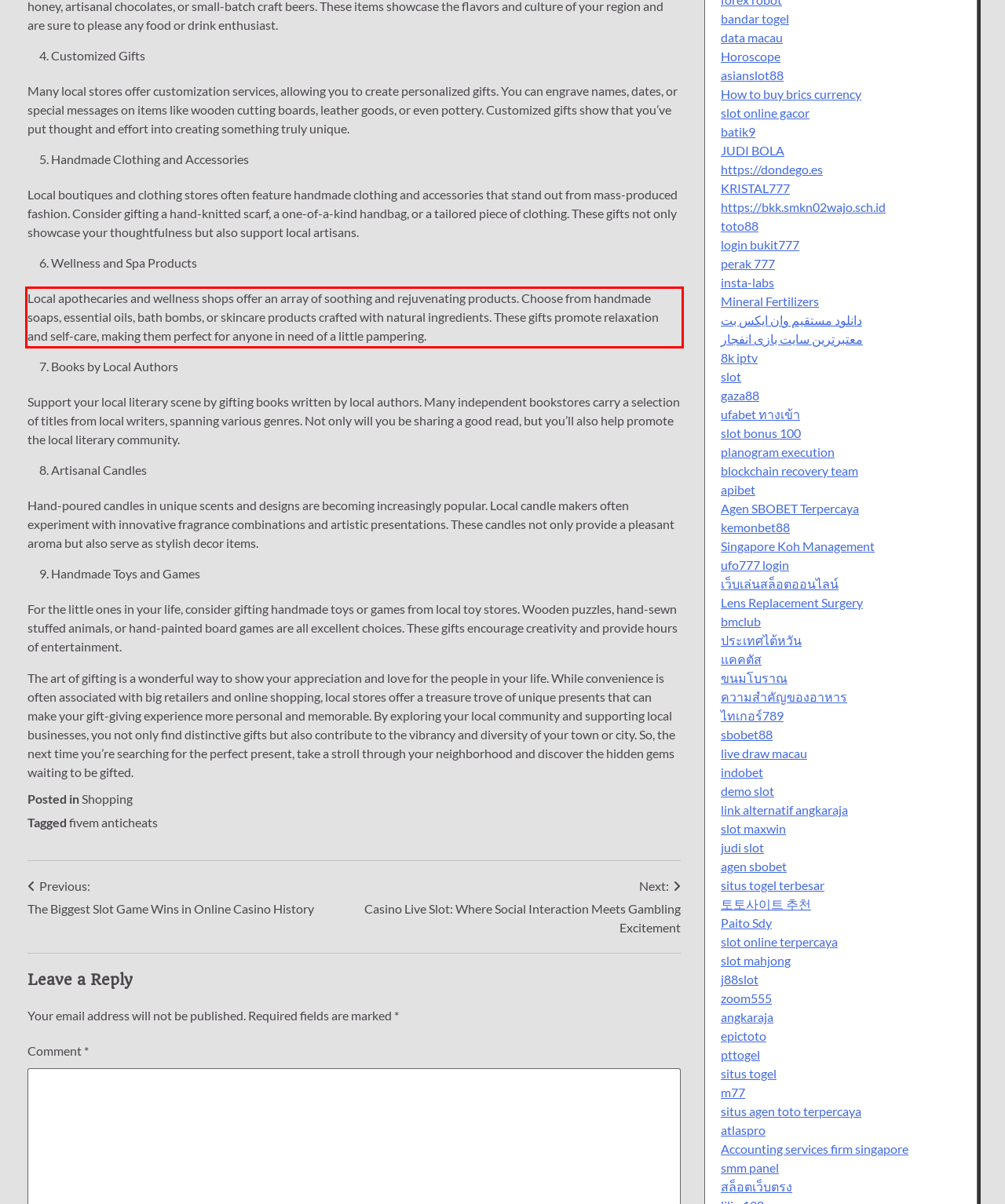Examine the screenshot of the webpage, locate the red bounding box, and perform OCR to extract the text contained within it.

Local apothecaries and wellness shops offer an array of soothing and rejuvenating products. Choose from handmade soaps, essential oils, bath bombs, or skincare products crafted with natural ingredients. These gifts promote relaxation and self-care, making them perfect for anyone in need of a little pampering.